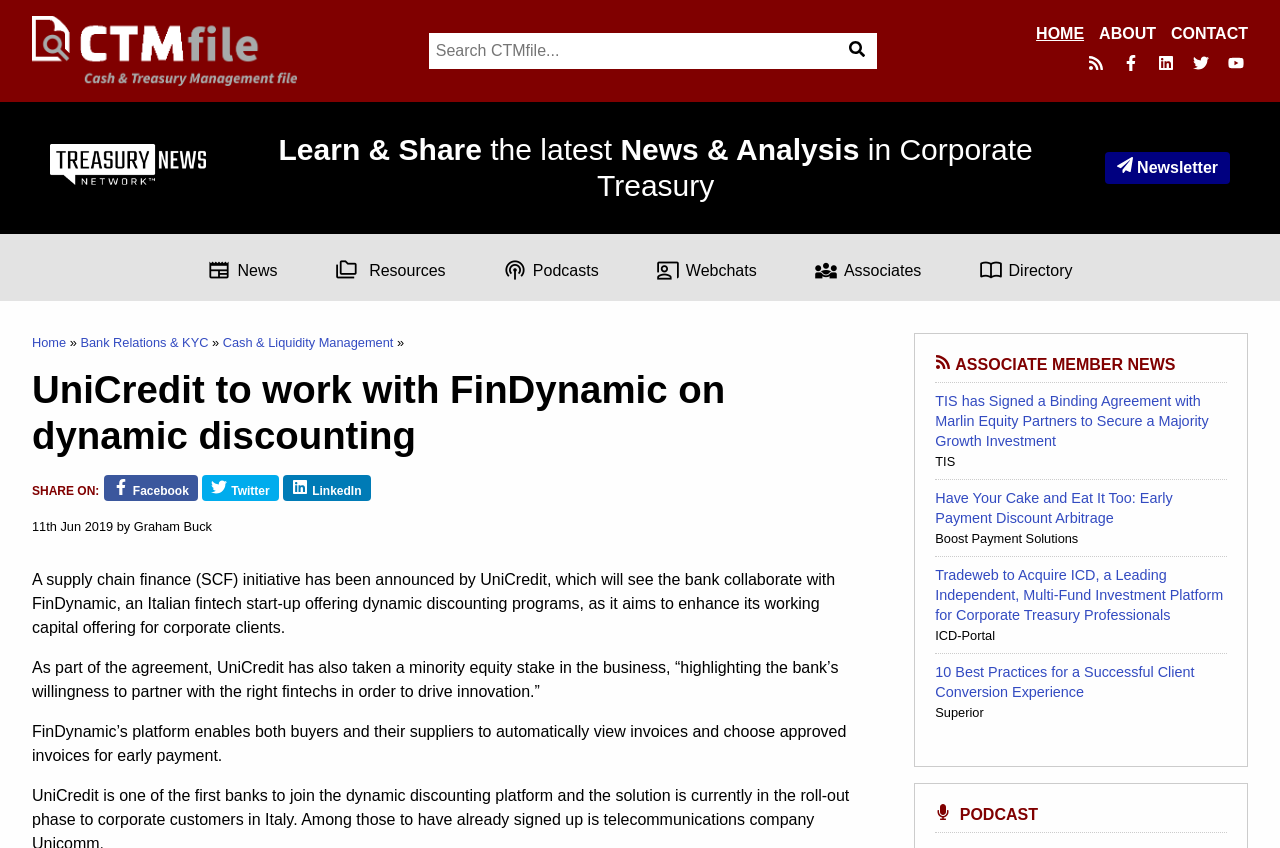Write an exhaustive caption that covers the webpage's main aspects.

This webpage appears to be a news article page from CTMfile, a treasury news network. At the top left, there is a logo image of CTMfile, and next to it, a search box with a search button. Above the search box, there are several links to different sections of the website, including HOME, ABOUT, CONTACT, RSS, and social media links.

Below the search box, there is a heading that reads "Learn & Share the latest News & Analysis in Corporate Treasury". Underneath, there are several links to different categories, including Newsletter, newspaper News, Resources, Podcasts, Webchats, Associates, and Directory.

The main content of the page is an article titled "UniCredit to work with FinDynamic on dynamic discounting". The article is divided into several paragraphs, with the first paragraph describing a supply chain finance initiative announced by UniCredit. The article also mentions that UniCredit has taken a minority equity stake in FinDynamic, an Italian fintech start-up.

Below the article, there are several links to other news articles, including "TIS has Signed a Binding Agreement with Marlin Equity Partners to Secure a Majority Growth Investment", "Have Your Cake and Eat It Too: Early Payment Discount Arbitrage", and "Tradeweb to Acquire ICD, a Leading Independent, Multi-Fund Investment Platform for Corporate Treasury Professionals". There is also a section titled "ASSOCIATE MEMBER NEWS" with a heading and several links to other news articles.

At the bottom of the page, there is a section titled "PODCAST" with a heading and an image.